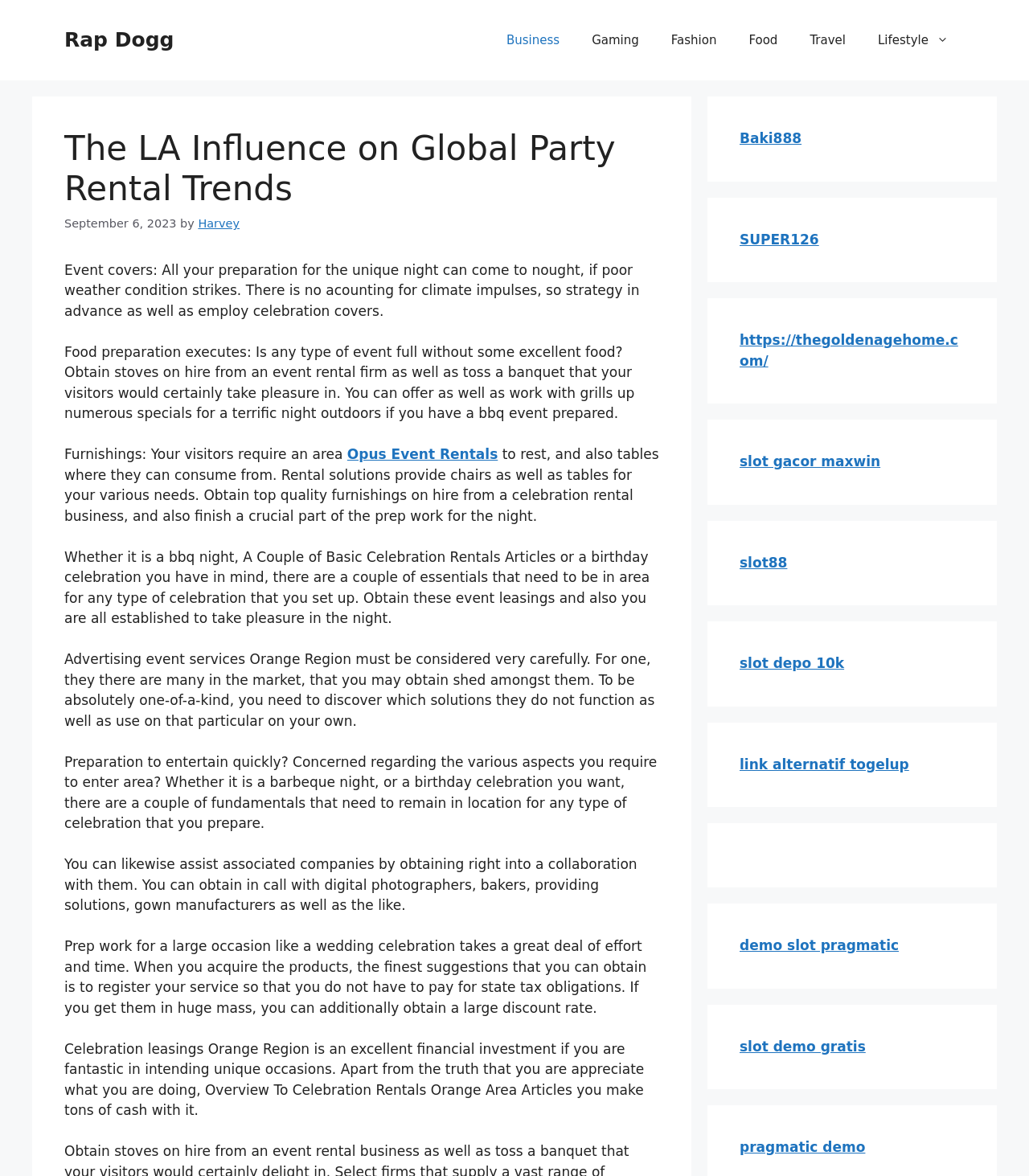What is the author of the article?
Please provide a single word or phrase as your answer based on the image.

Harvey